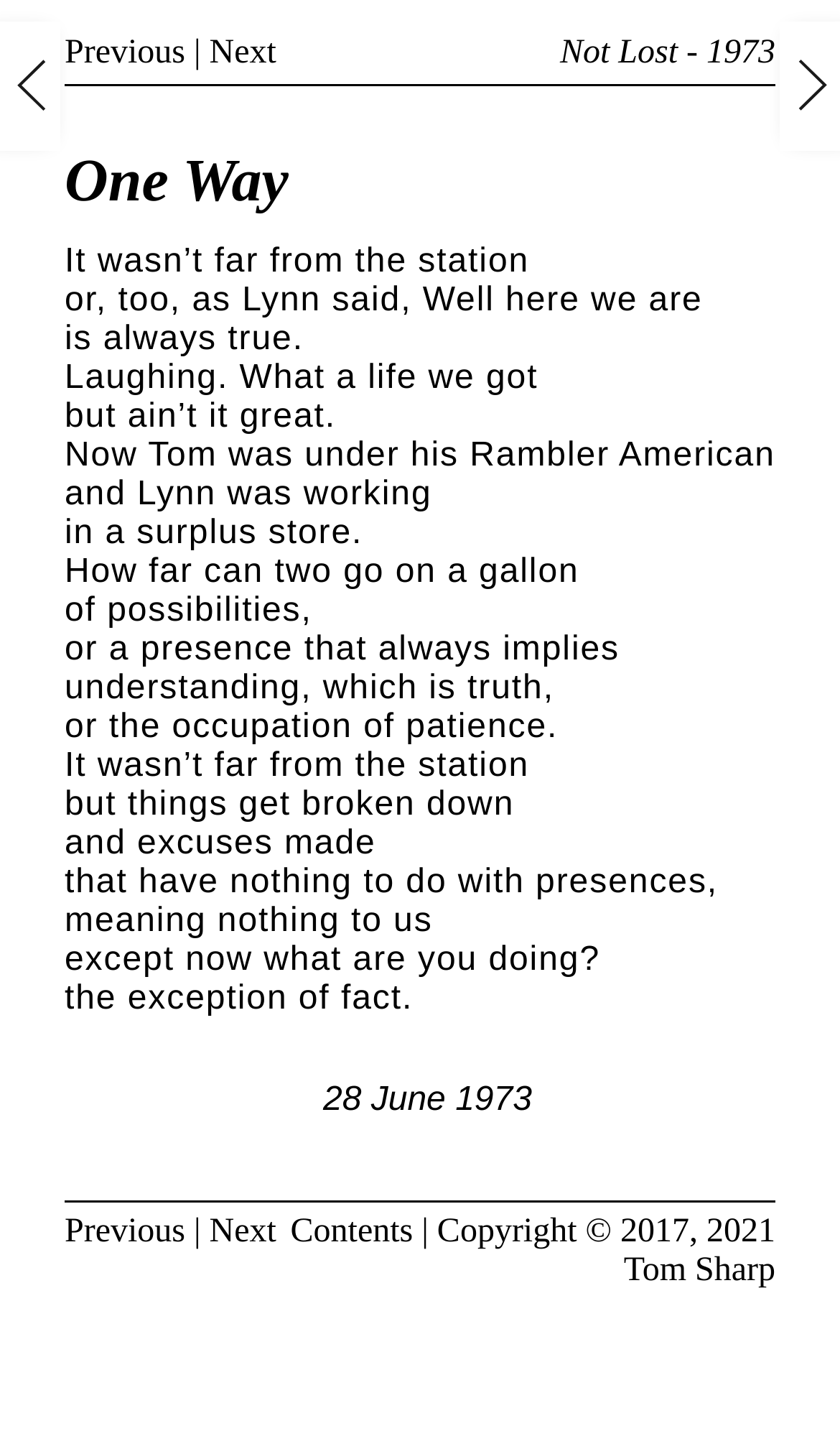Please provide a comprehensive response to the question below by analyzing the image: 
What is Tom doing under his Rambler American?

The poem does not specify what Tom is doing under his Rambler American, it only mentions that 'Now Tom was under his Rambler American' without providing further information.